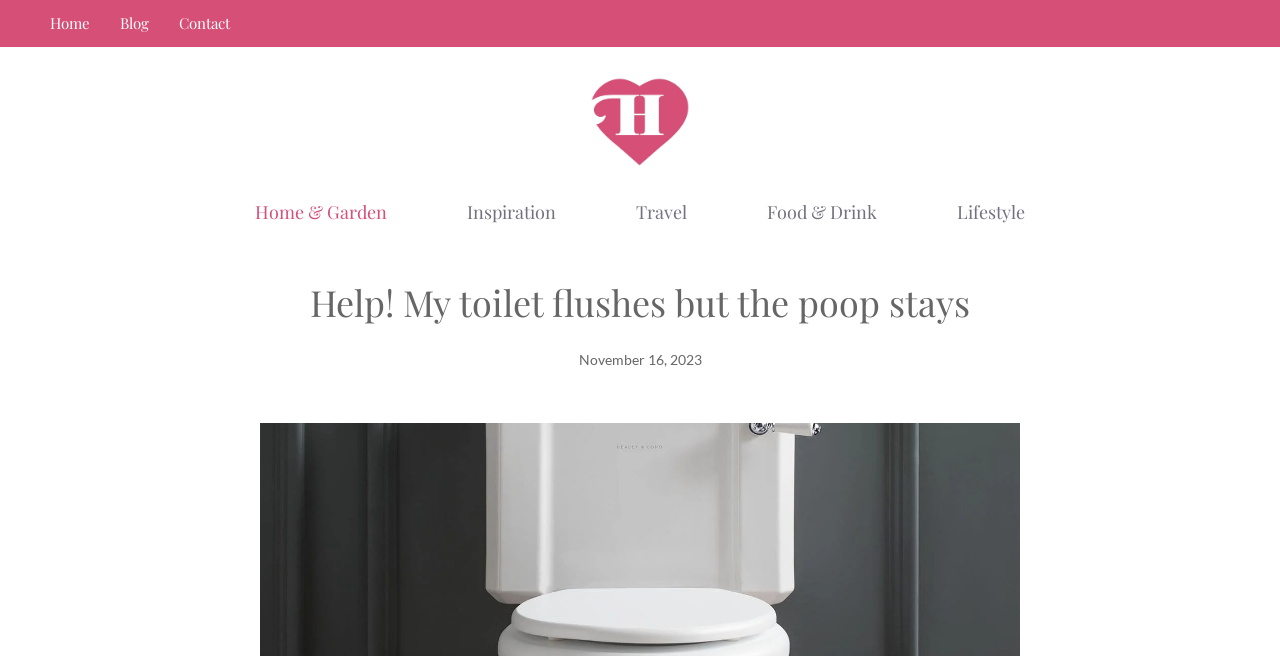How many links are in the complementary section?
Look at the image and respond with a one-word or short-phrase answer.

3